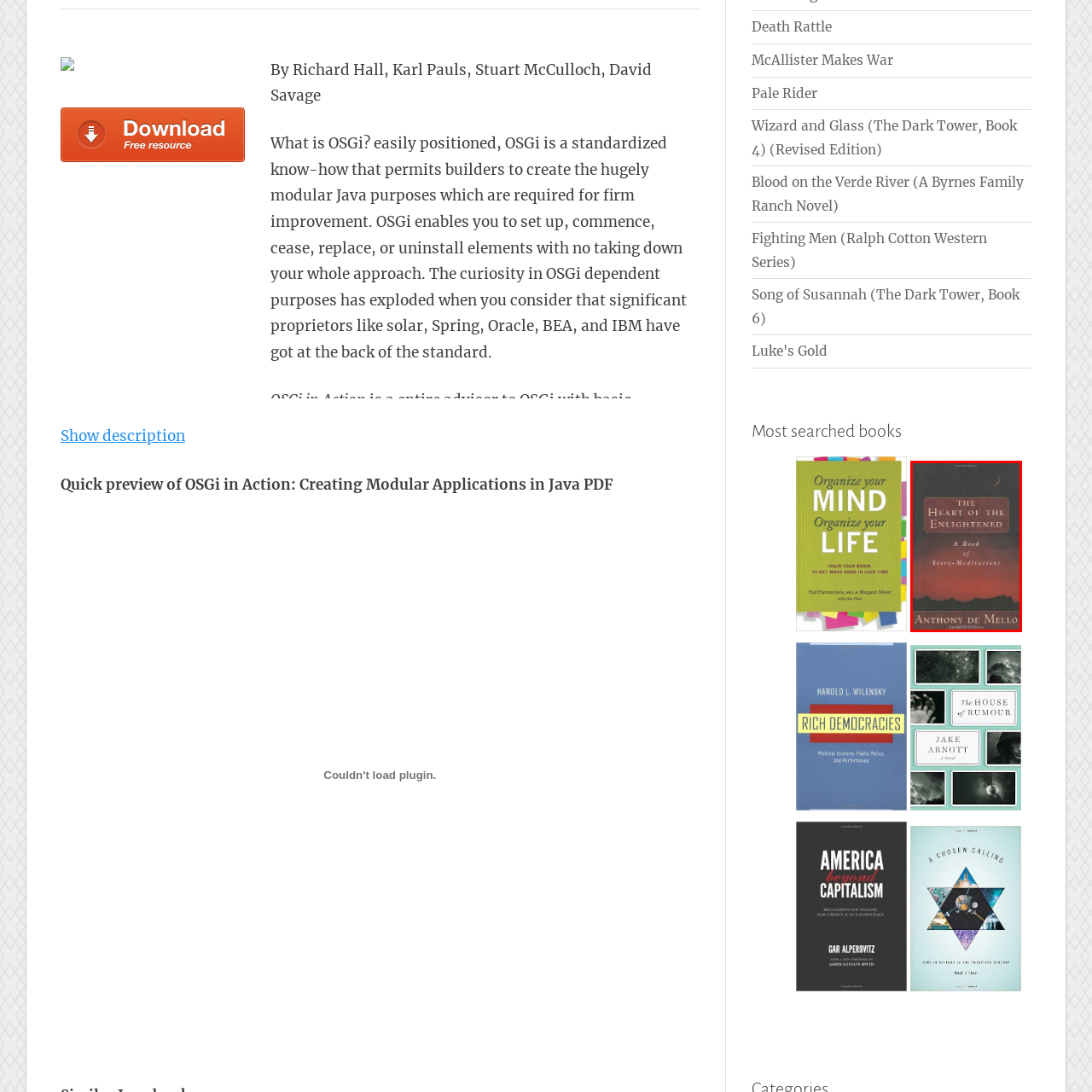Elaborate on all the details and elements present in the red-outlined area of the image.

The image showcases the book cover of "The Heart of the Enlightened" by Anthony de Mello. The cover features a striking gradient background that transitions from deep red at the bottom to a darker shade at the top, adorned with a crescent moon in the upper right corner. The title, "The Heart of the Enlightened," is prominently displayed in bold, white lettering at the center, emphasizing its thematic focus on enlightenment and personal reflection. Below the title, the subtitle "A Book of Story-Meditations" invites readers into a collection of meditative tales designed to provoke thought and introspection. The author's name, Anthony de Mello, is elegantly presented at the bottom, reinforcing his identity as a notable figure in spiritual literature. This cover conveys a sense of tranquility and contemplation, perfectly aligning with the book's content.